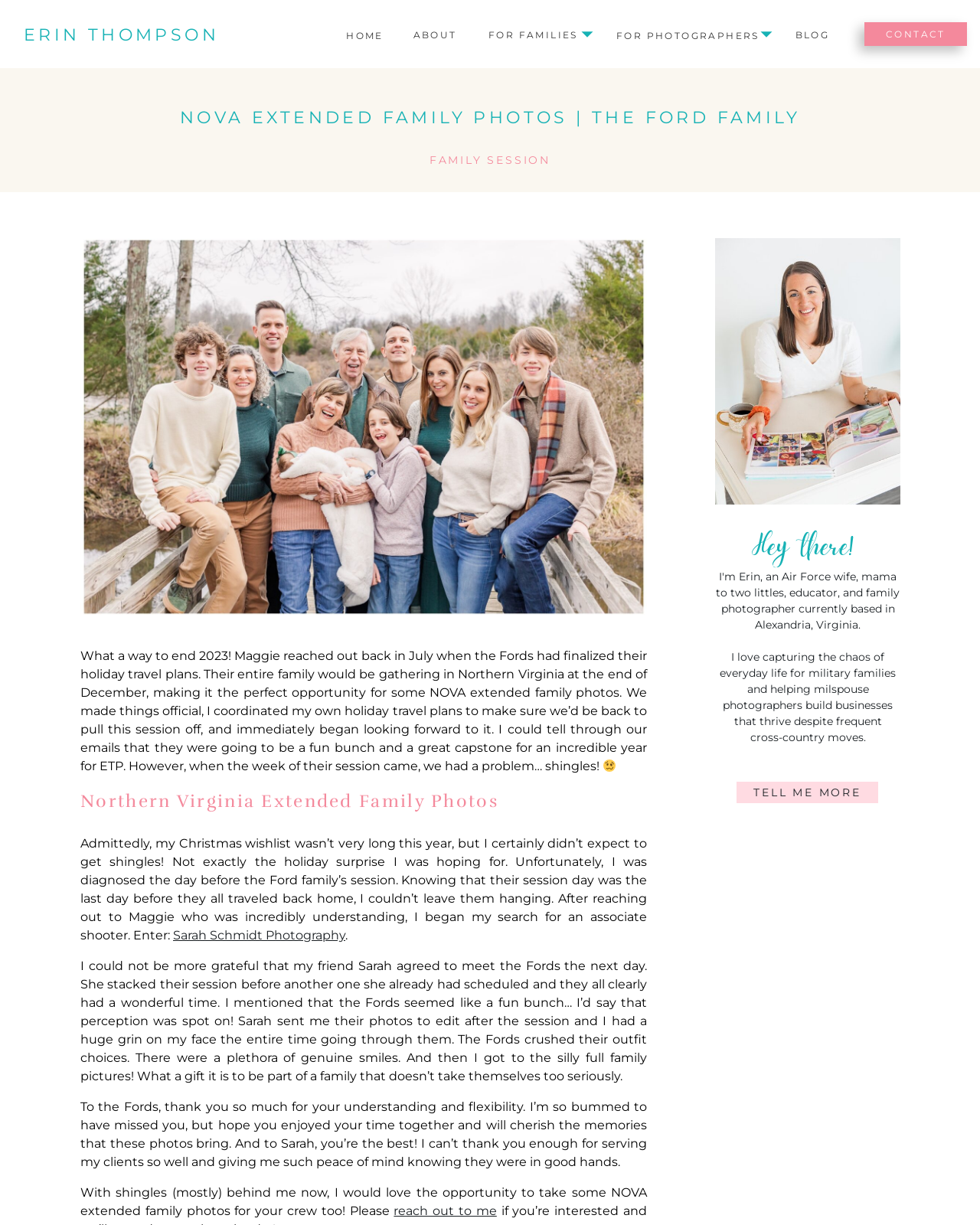What is the photographer's occupation?
Could you give a comprehensive explanation in response to this question?

I inferred the photographer's occupation by looking at the overall content of the webpage, which is about a family photoshoot, and the photographer's name and contact information are provided, indicating that the photographer is a professional photographer.